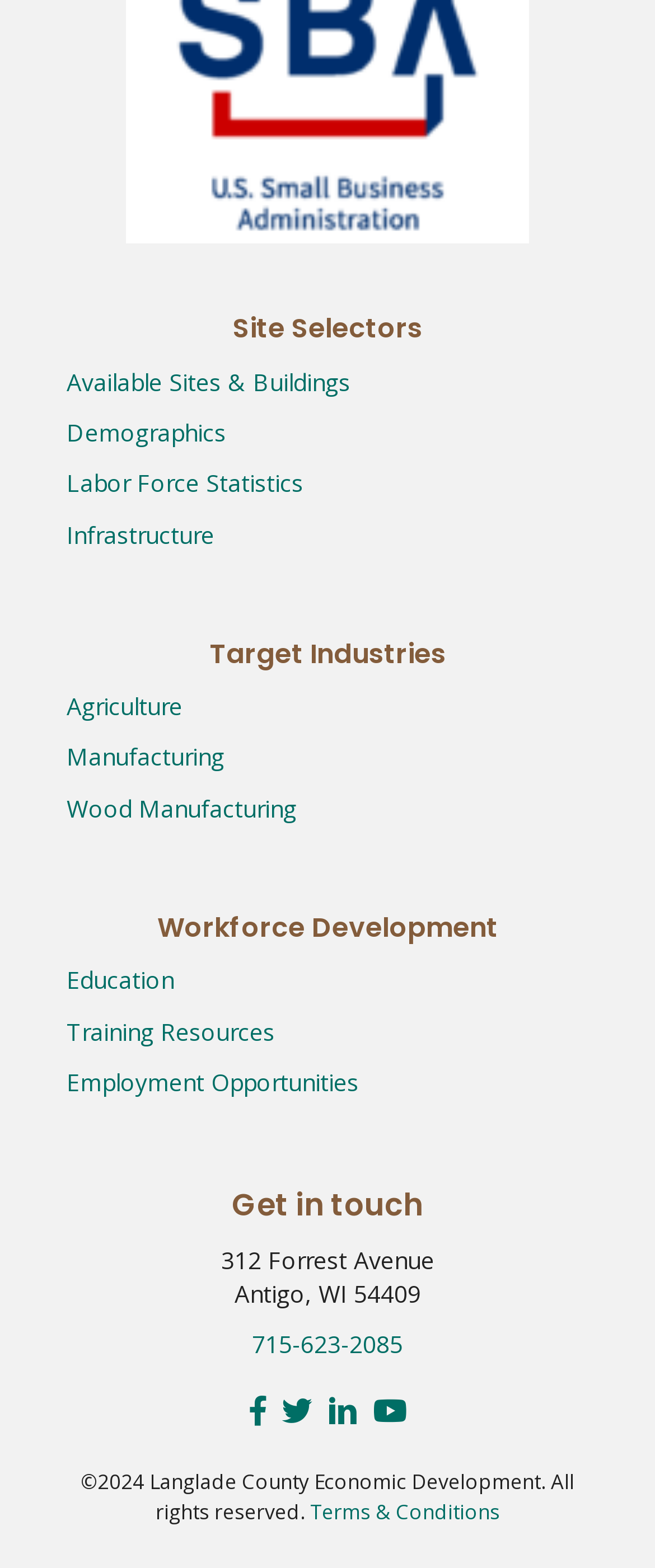Show the bounding box coordinates for the element that needs to be clicked to execute the following instruction: "Enter Email Address". Provide the coordinates in the form of four float numbers between 0 and 1, i.e., [left, top, right, bottom].

None